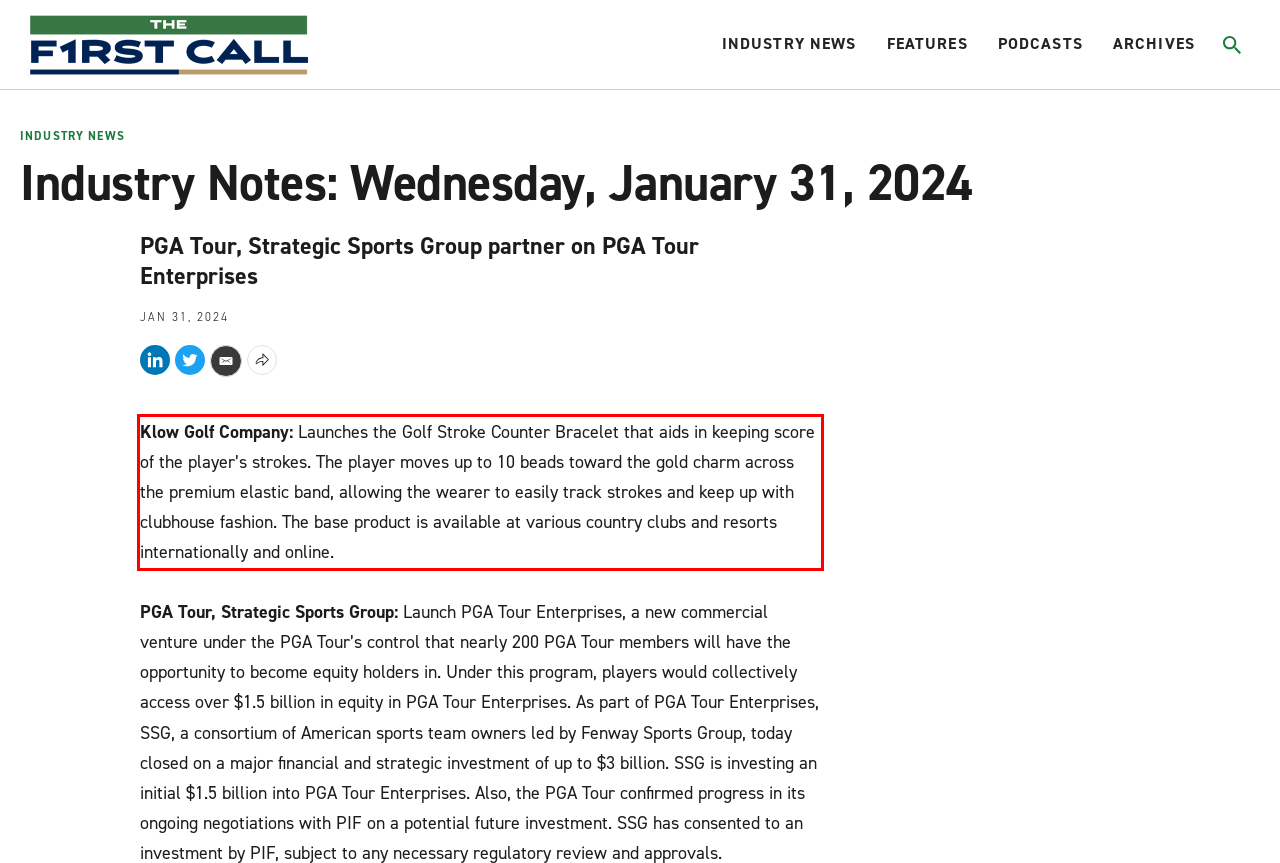Extract and provide the text found inside the red rectangle in the screenshot of the webpage.

Klow Golf Company: Launches the Golf Stroke Counter Bracelet that aids in keeping score of the player’s strokes. The player moves up to 10 beads toward the gold charm across the premium elastic band, allowing the wearer to easily track strokes and keep up with clubhouse fashion. The base product is available at various country clubs and resorts internationally and online.